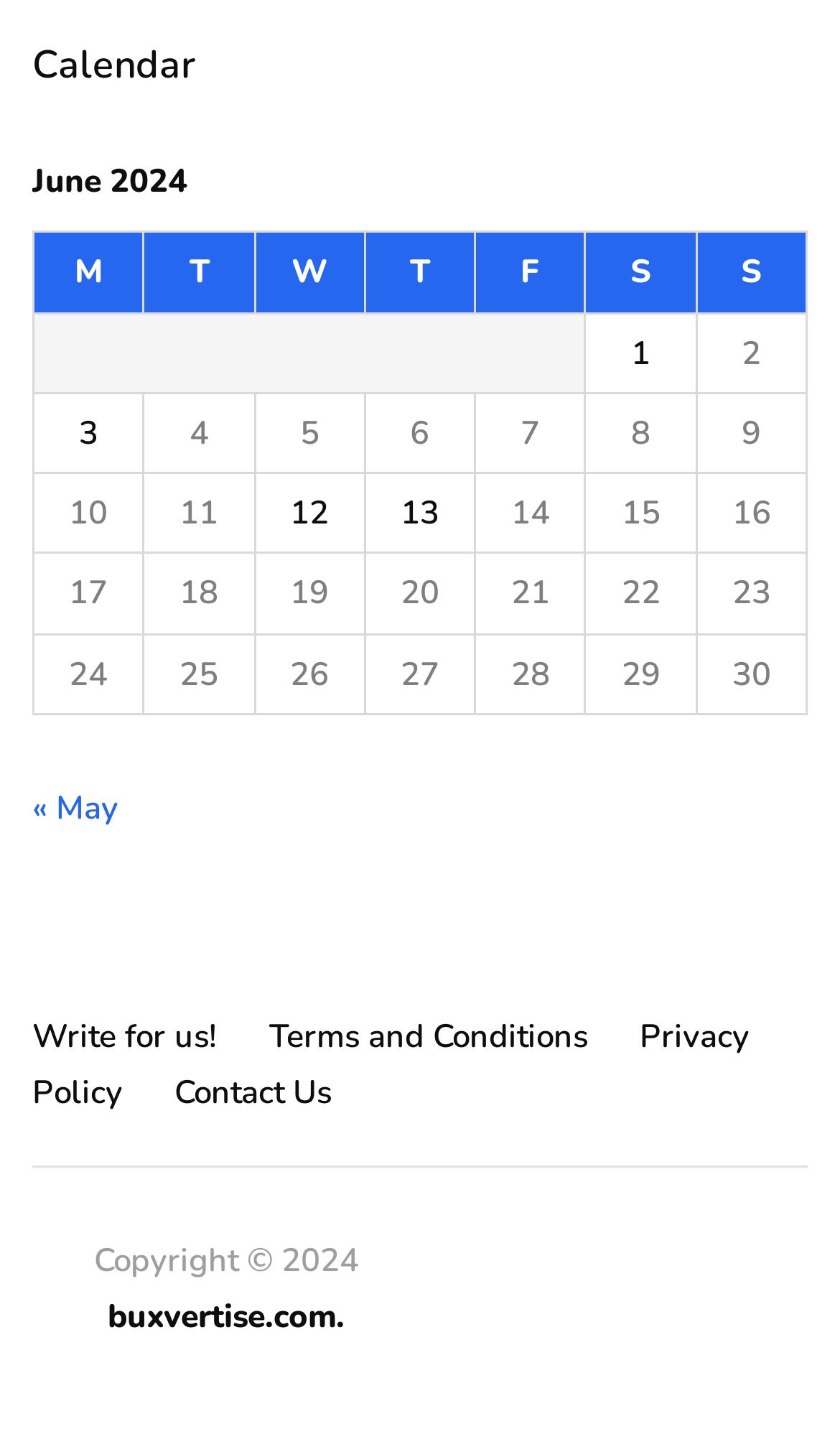Based on the image, please respond to the question with as much detail as possible:
What is the month displayed in the calendar?

The calendar table has a caption 'June 2024', which indicates the month being displayed.